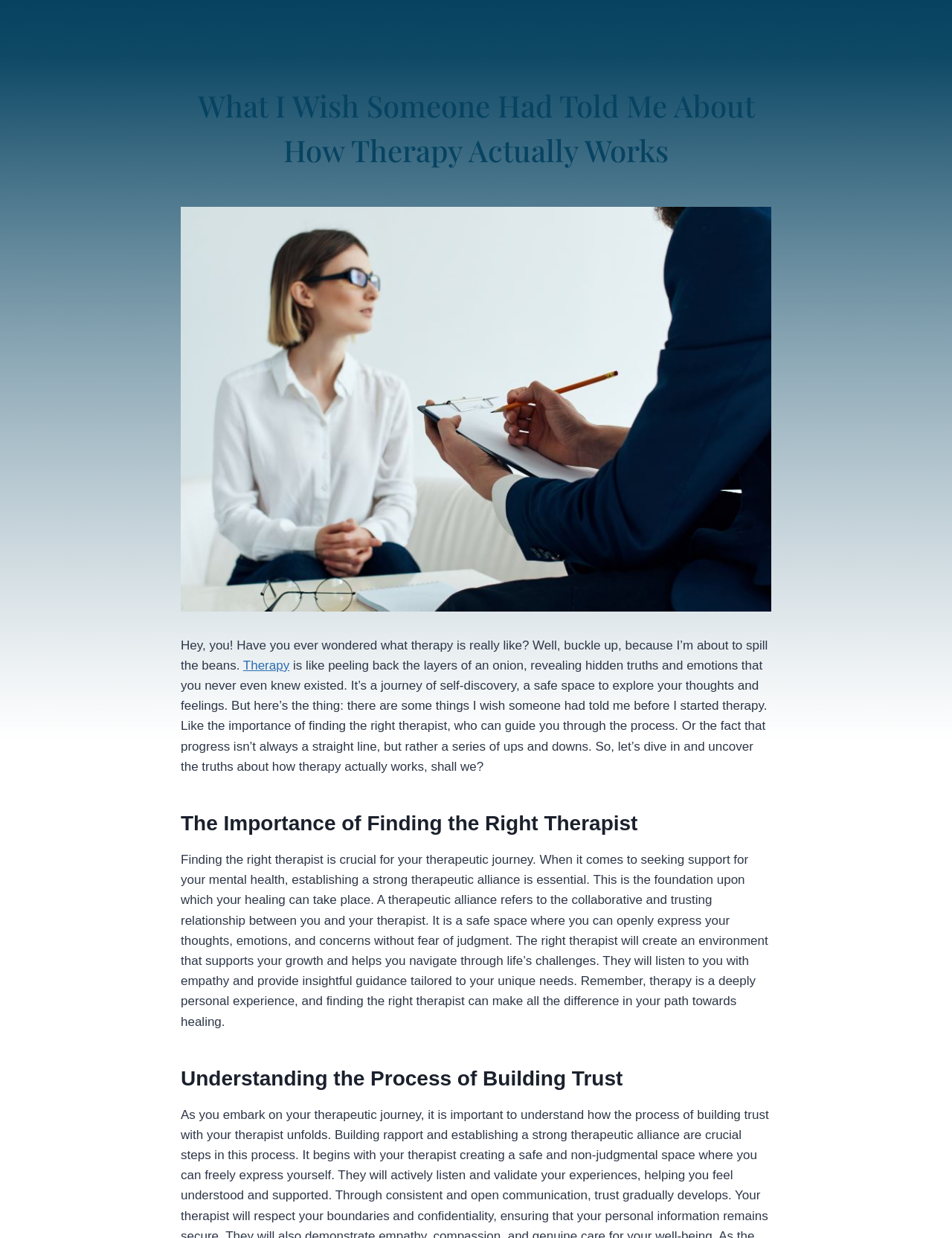Generate the text content of the main heading of the webpage.

What I Wish Someone Had Told Me About How Therapy Actually Works